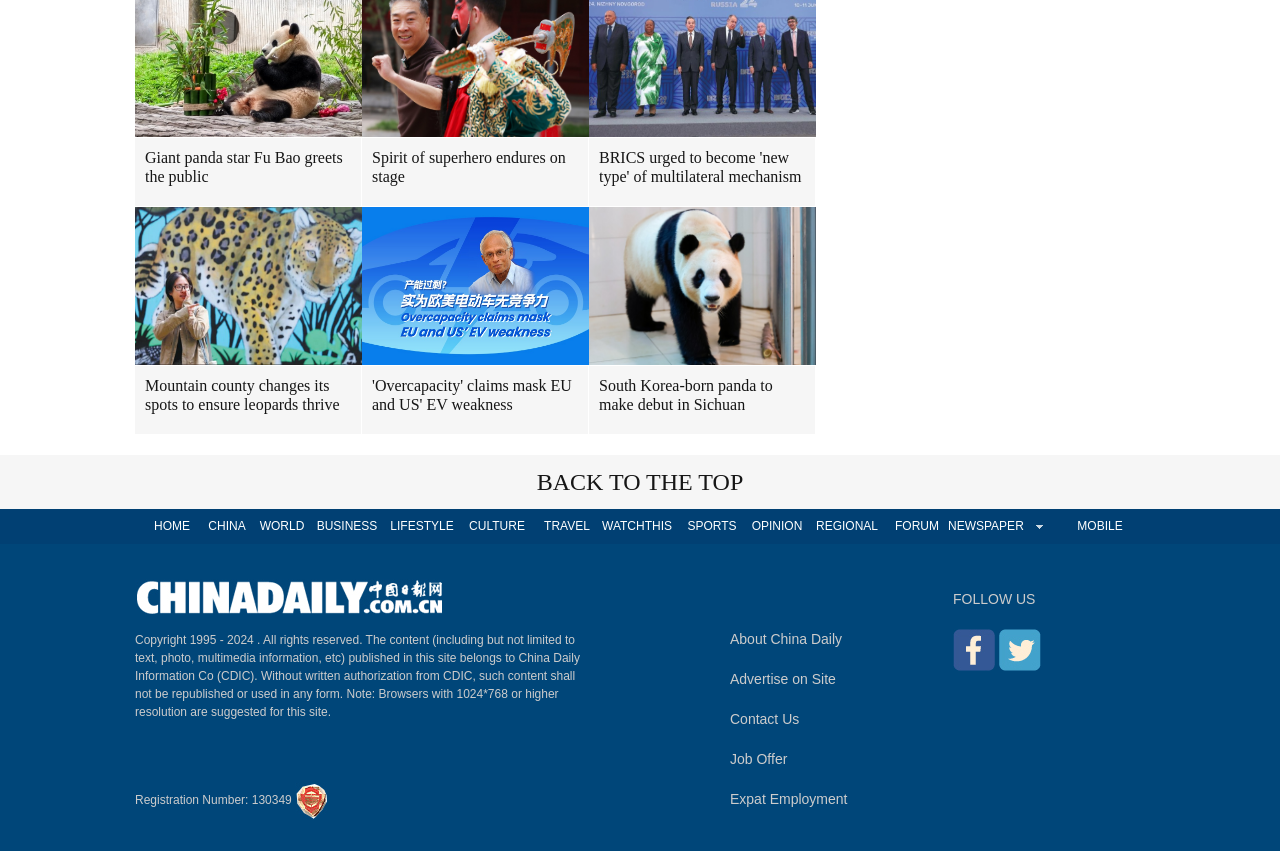Can you find the bounding box coordinates for the element to click on to achieve the instruction: "Follow China Daily on social media"?

[0.745, 0.754, 0.777, 0.771]